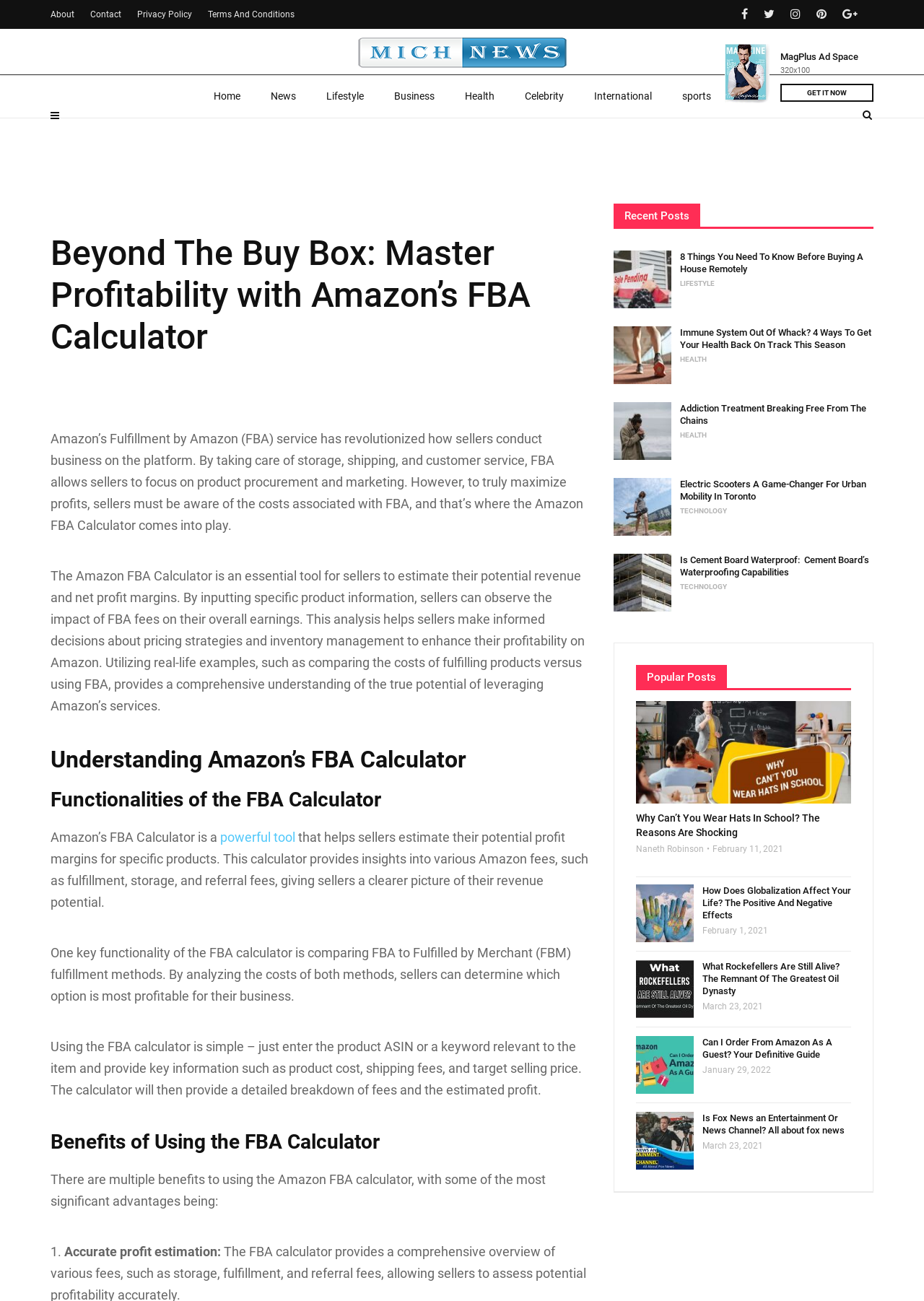Please give the bounding box coordinates of the area that should be clicked to fulfill the following instruction: "visit the 'Business' section". The coordinates should be in the format of four float numbers from 0 to 1, i.e., [left, top, right, bottom].

[0.41, 0.087, 0.486, 0.119]